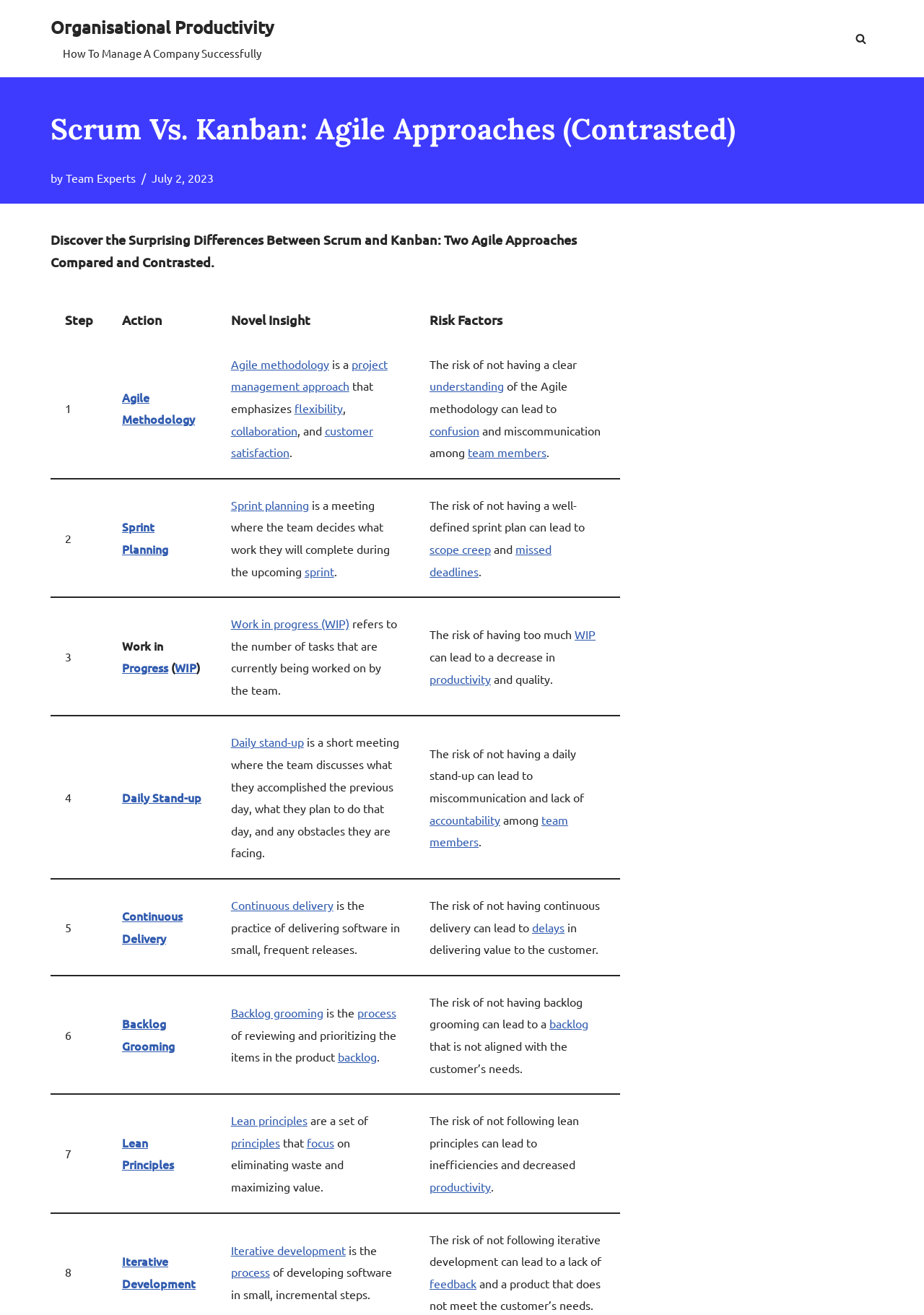Locate the bounding box coordinates of the area where you should click to accomplish the instruction: "Learn about 'Sprint Planning'".

[0.132, 0.394, 0.167, 0.407]